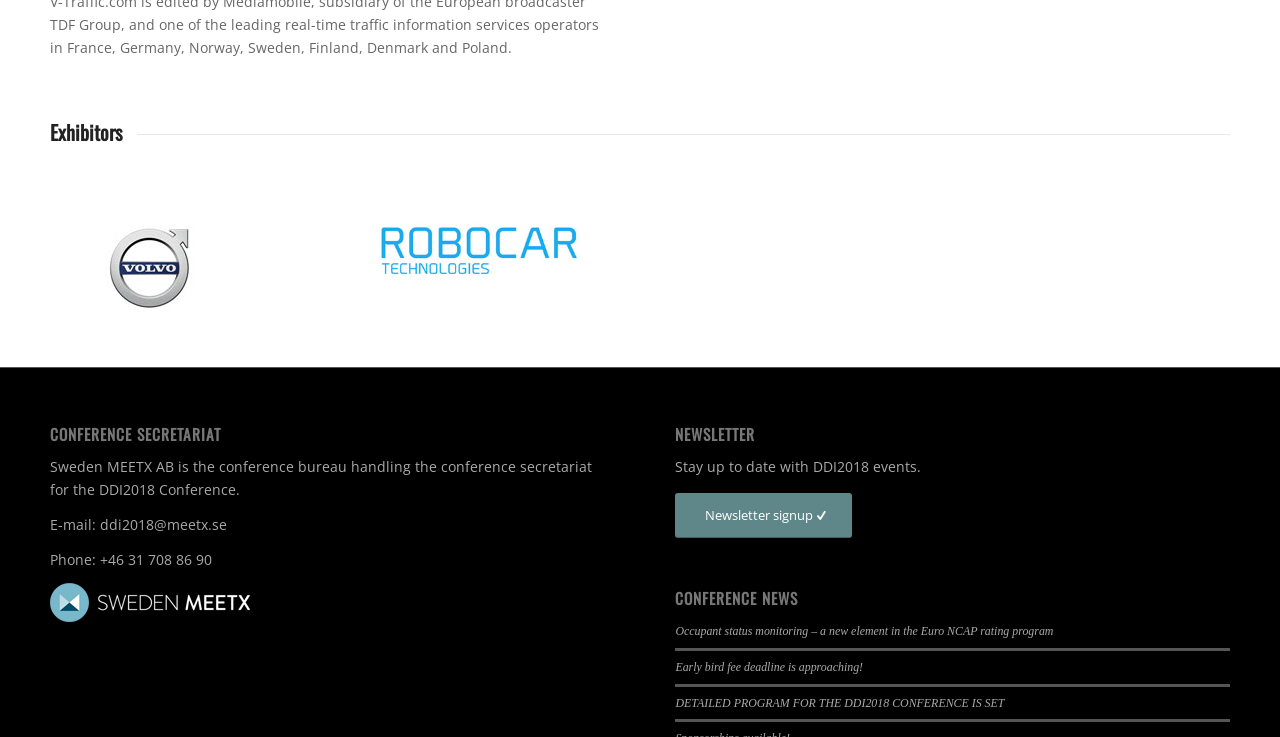Based on what you see in the screenshot, provide a thorough answer to this question: How many exhibitors are listed?

I counted the number of 'Visit website' links with the same image and layout table, which are 2, indicating 2 exhibitors are listed.